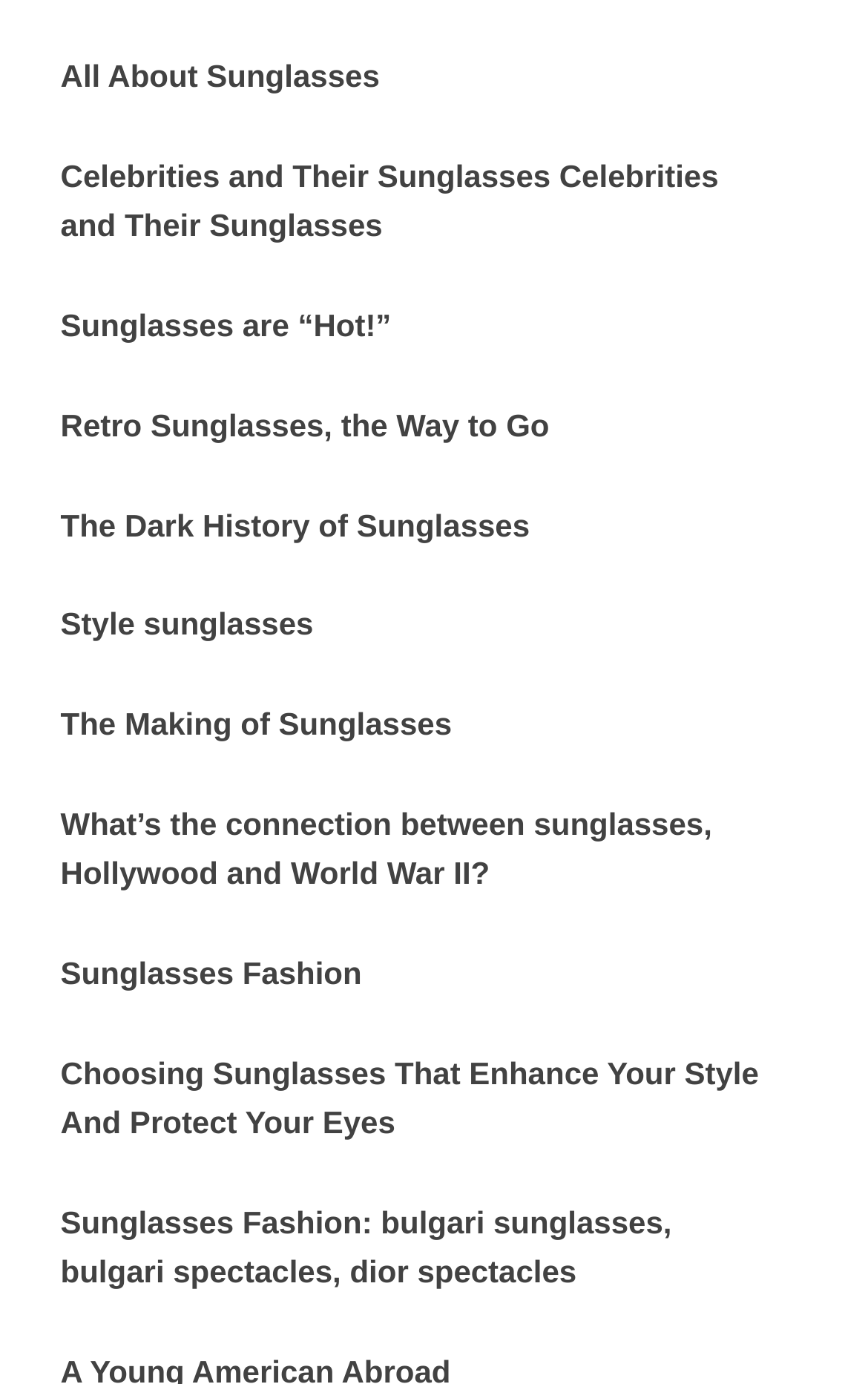Please provide a detailed answer to the question below by examining the image:
Are there any links related to celebrities on this webpage?

Yes, there is a link titled 'Celebrities and Their Sunglasses' on this webpage, which implies that it may discuss the sunglasses worn by celebrities.